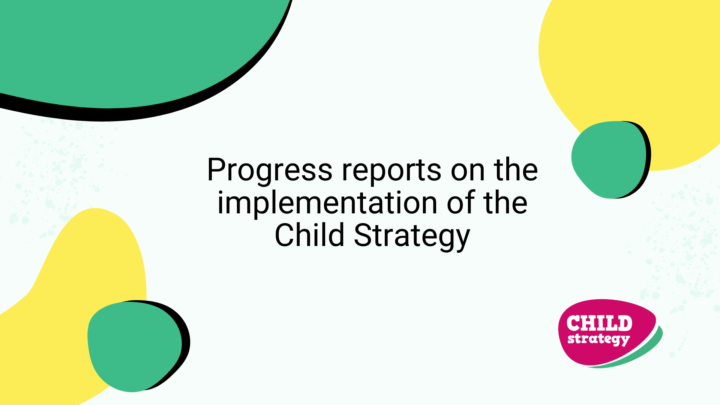What is the font style of the title text?
Refer to the screenshot and answer in one word or phrase.

Modern